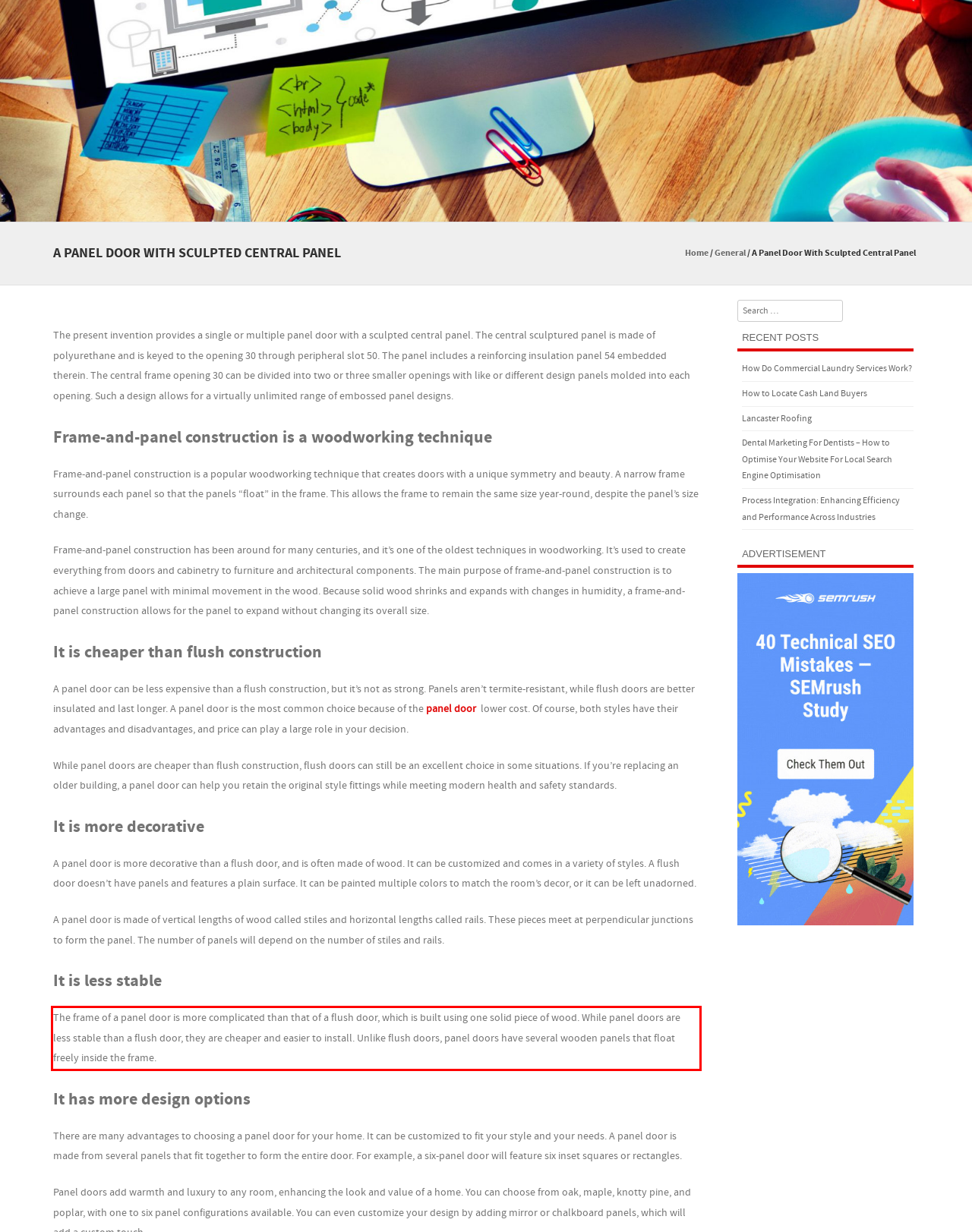Look at the provided screenshot of the webpage and perform OCR on the text within the red bounding box.

The frame of a panel door is more complicated than that of a flush door, which is built using one solid piece of wood. While panel doors are less stable than a flush door, they are cheaper and easier to install. Unlike flush doors, panel doors have several wooden panels that float freely inside the frame.